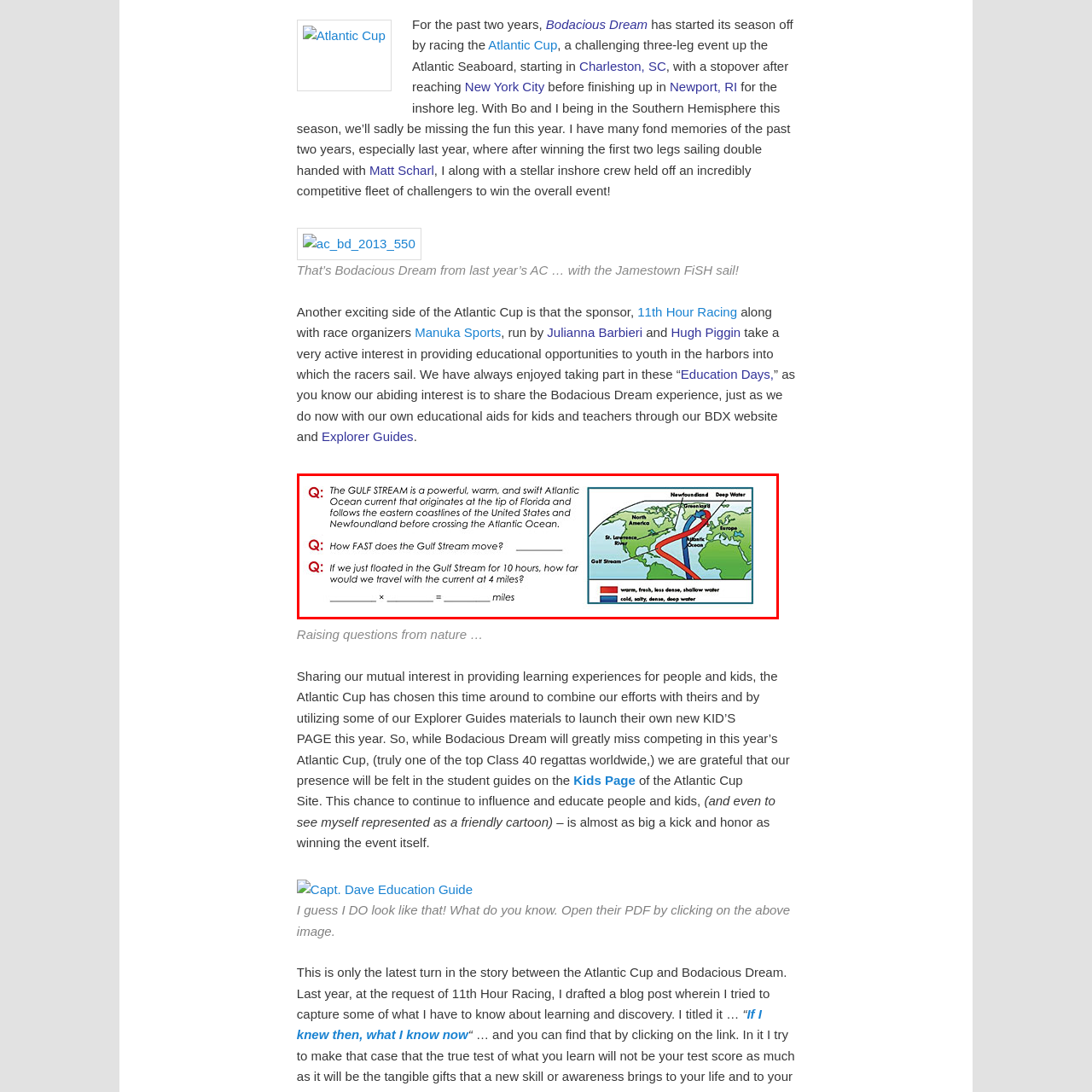What is the purpose of the map in the image?
Study the image highlighted with a red bounding box and respond to the question with a detailed answer.

The accompanying map in the image provides a visual representation of the Gulf Stream's route, highlighting areas of warm, shallow water contrasted with colder, deeper regions, which helps to illustrate the current's path and impact on navigation and maritime activities.